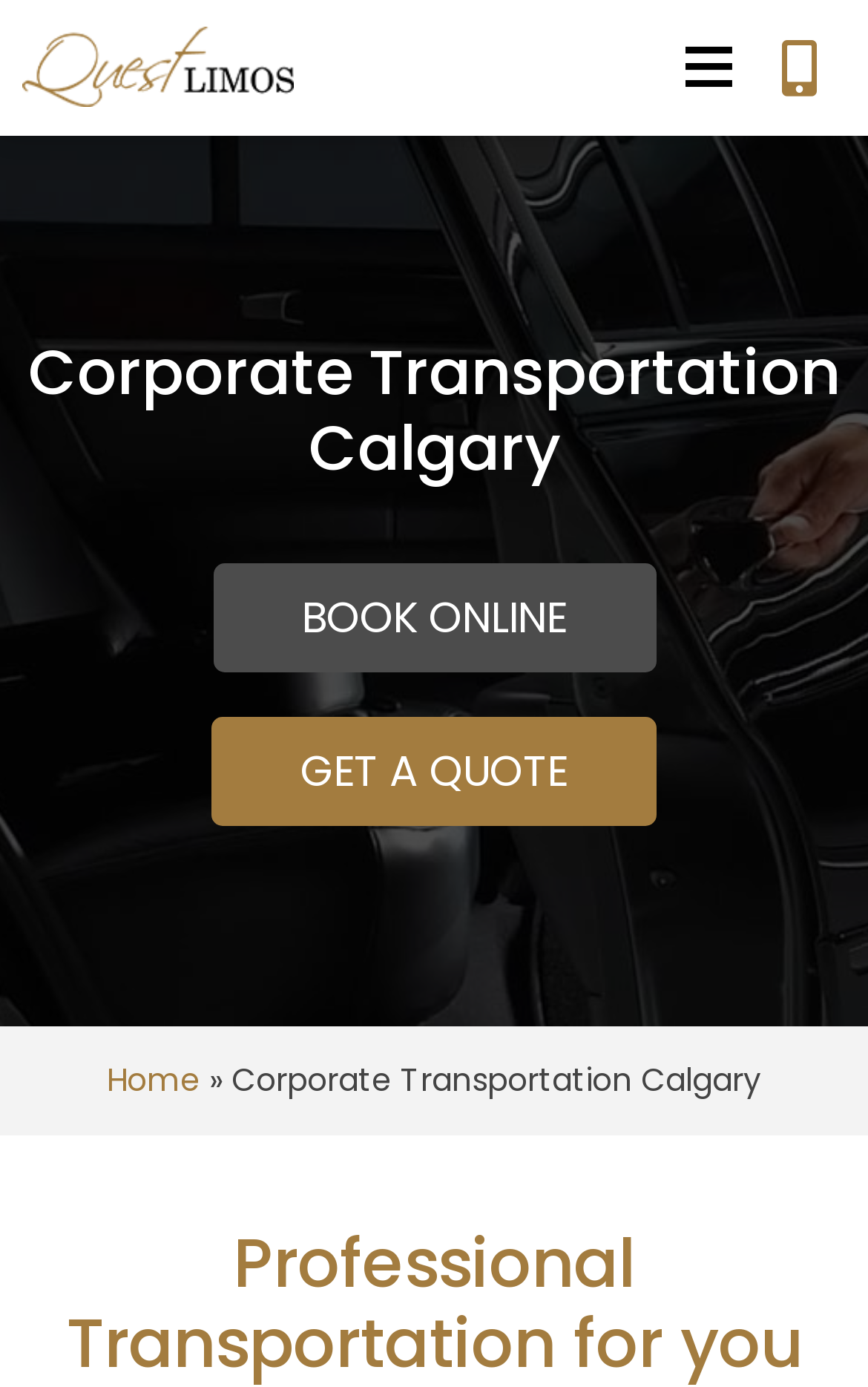Please find and generate the text of the main heading on the webpage.

Corporate Transportation Calgary